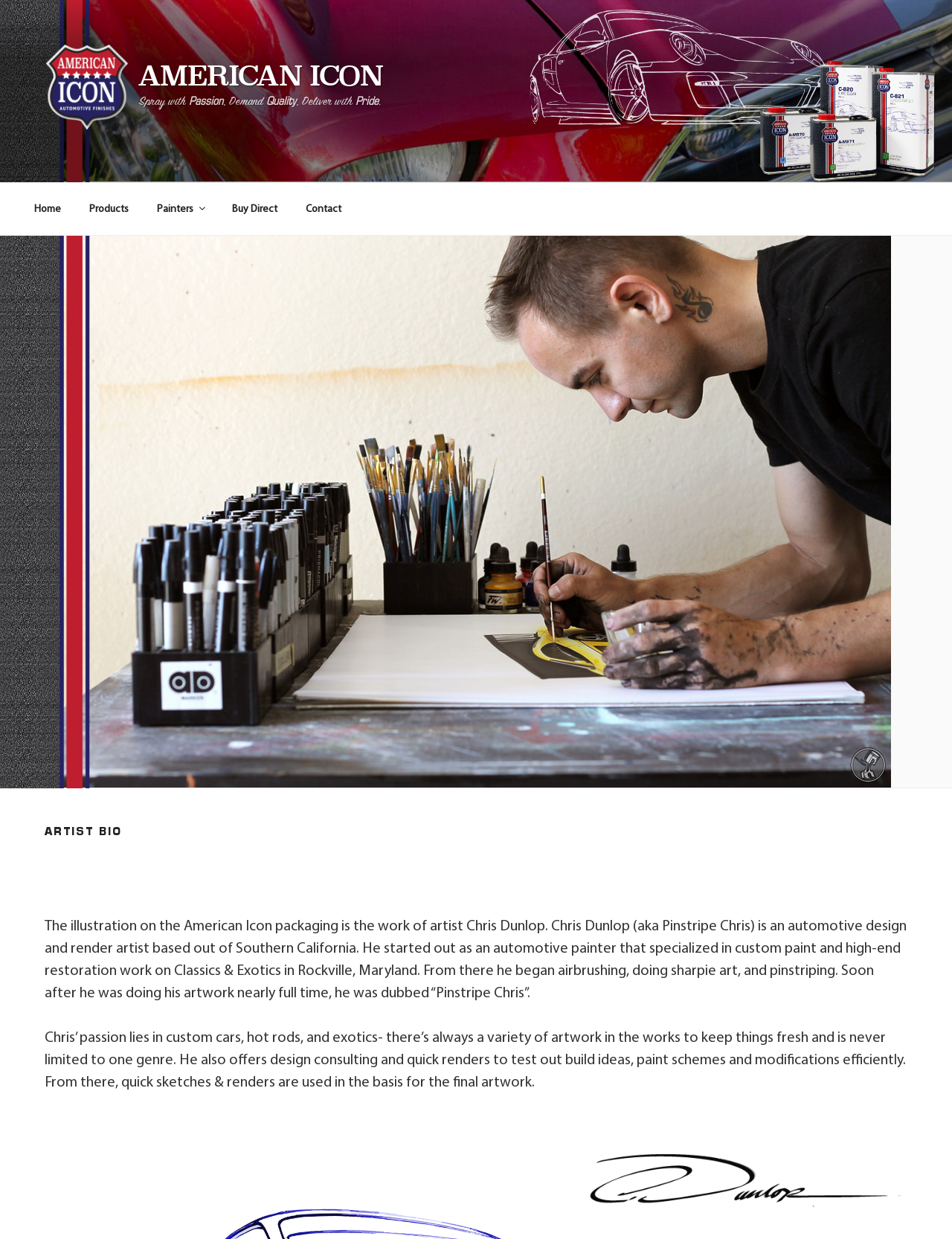Create a detailed summary of all the visual and textual information on the webpage.

The webpage is about an artist bio, specifically featuring Chris Dunlop, also known as Pinstripe Chris. At the top of the page, there is a slider region that takes up about half of the screen width, displaying a product image with a white background and a Dodge linework design.

On the top-left corner, there is a link to "American Icon" with an accompanying image. Below this, there is a heading that reads "AMERICAN ICON" in bold font, followed by a series of static text elements that form a phrase: "Spray with Passion, Demand Quality, Deliver with Pride."

To the right of this phrase, there is a top menu navigation bar with links to "Home", "Products", "Painters", "Buy Direct", and "Contact". Below this menu, there is a header section with a heading that reads "ARTIST BIO" in bold font.

The main content of the page is a biography of Chris Dunlop, which spans multiple paragraphs. The text describes Chris's background as an automotive design and render artist, his passion for custom cars, hot rods, and exotics, and his services including design consulting and quick renders.

Scattered throughout the biography are images, including one of a Porsche linework design in blue and 8-bit style. At the bottom-right corner of the page, there is a play button with an autoplay feature, accompanied by a pause icon.

Overall, the webpage has a clean and organized layout, with a focus on showcasing Chris Dunlop's artwork and biography.